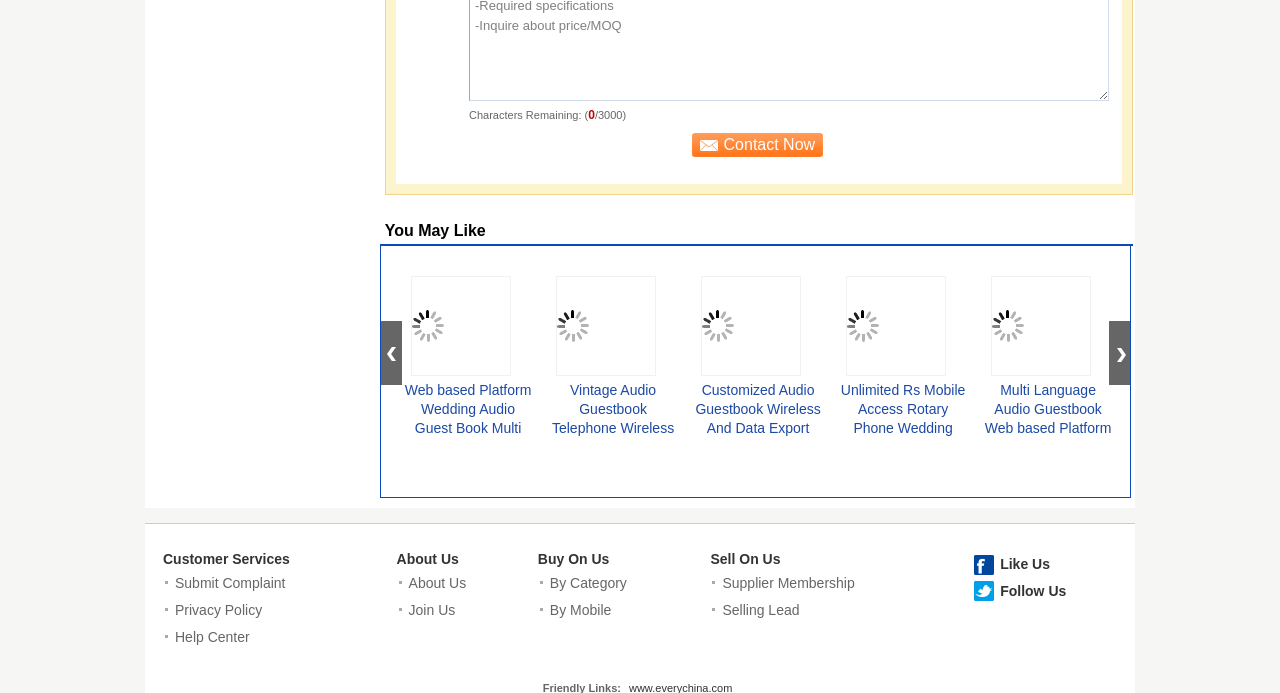Show the bounding box coordinates of the element that should be clicked to complete the task: "Check Customer Services".

[0.127, 0.795, 0.226, 0.818]